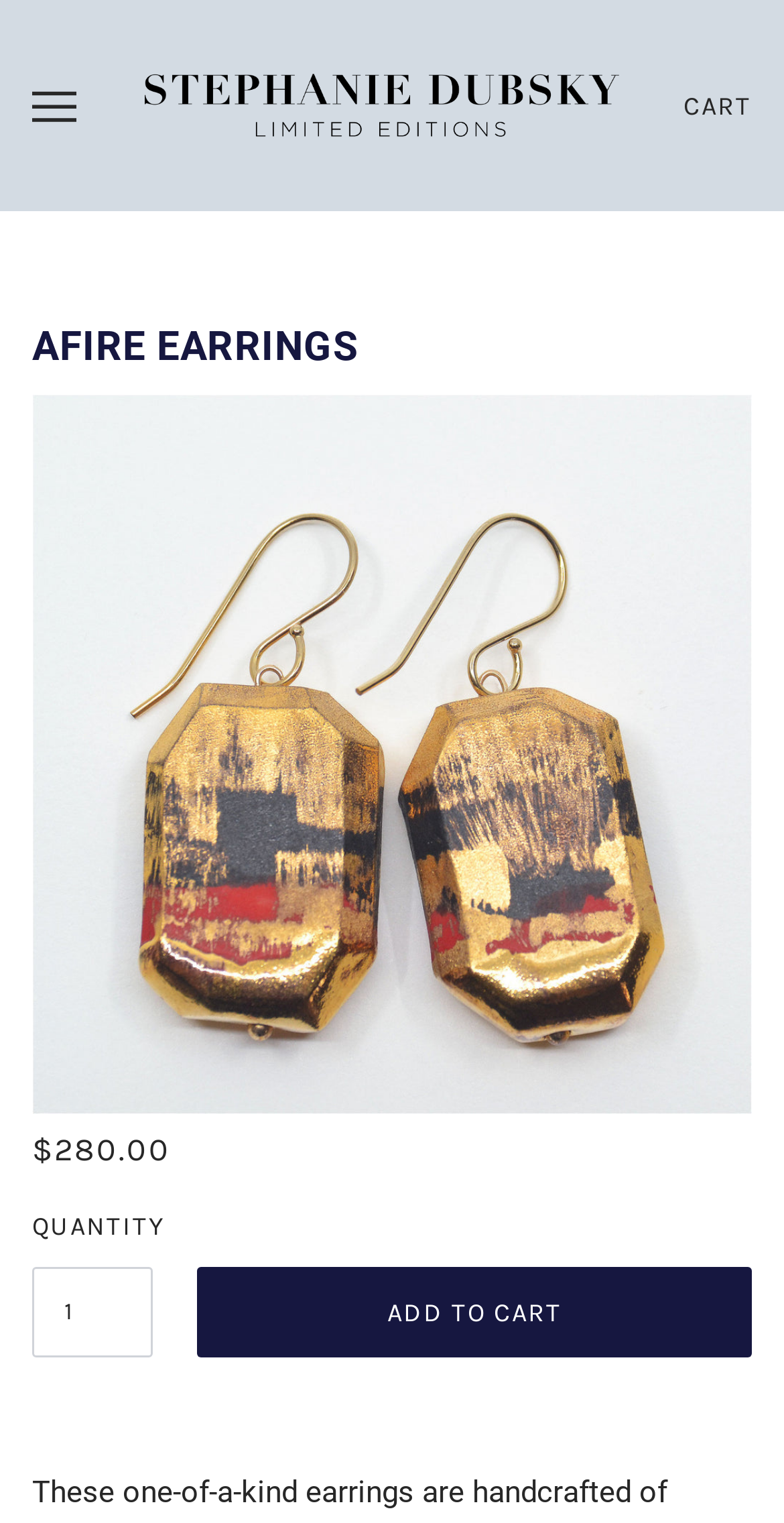Provide a single word or phrase answer to the question: 
How many images are on the webpage?

2